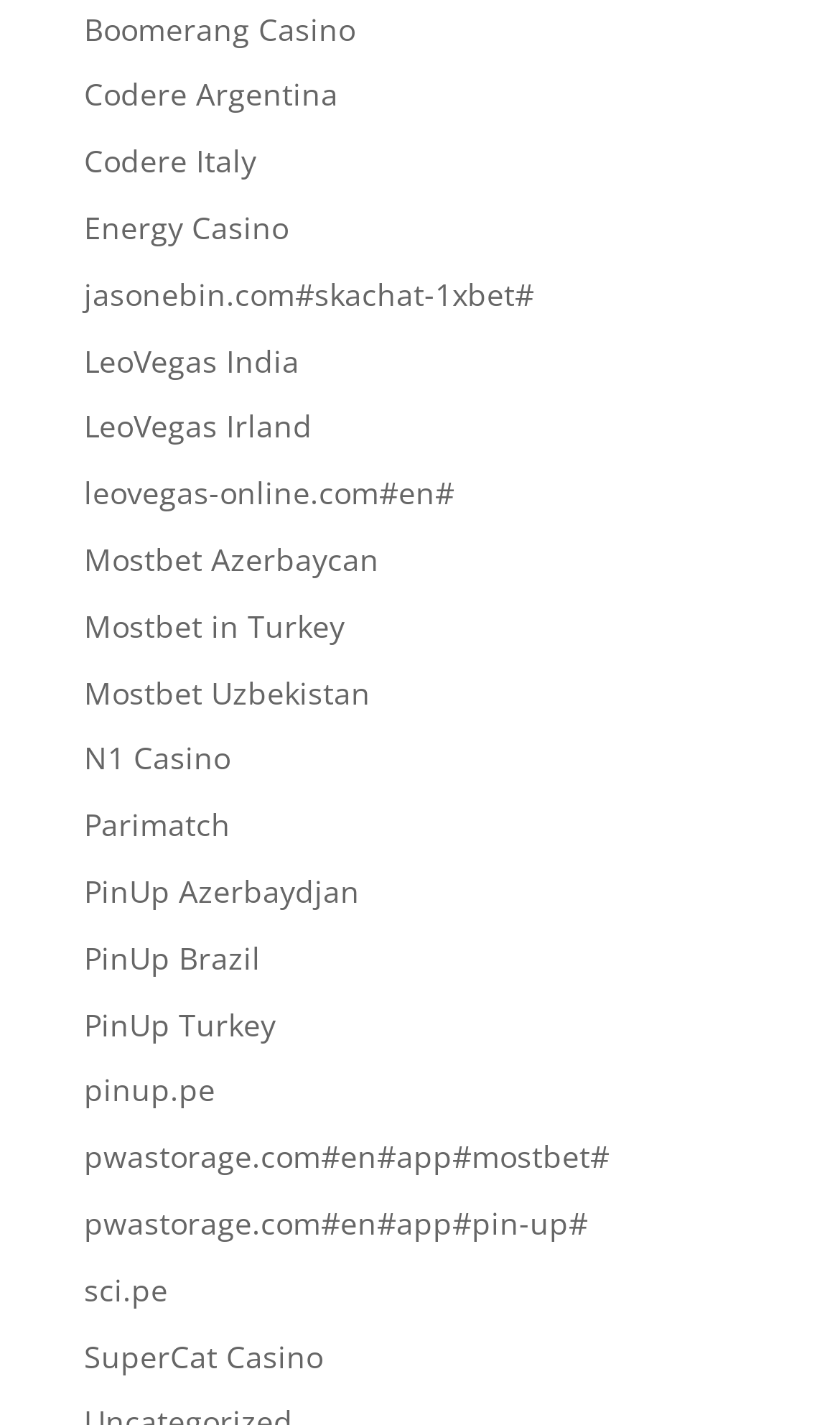How many casino links are on this webpage?
Look at the image and provide a short answer using one word or a phrase.

26